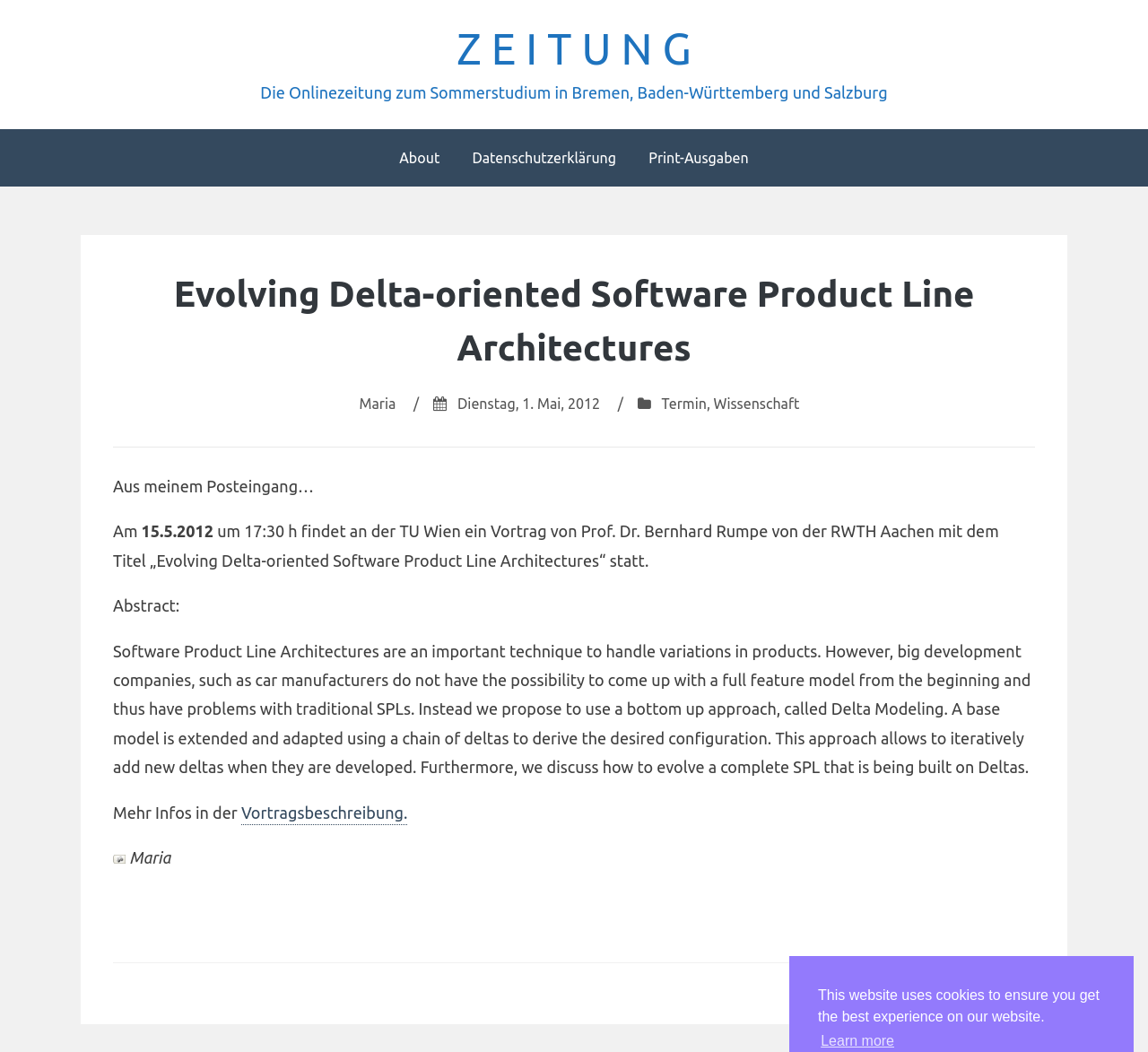Specify the bounding box coordinates (top-left x, top-left y, bottom-right x, bottom-right y) of the UI element in the screenshot that matches this description: Print-Ausgaben

[0.552, 0.123, 0.665, 0.177]